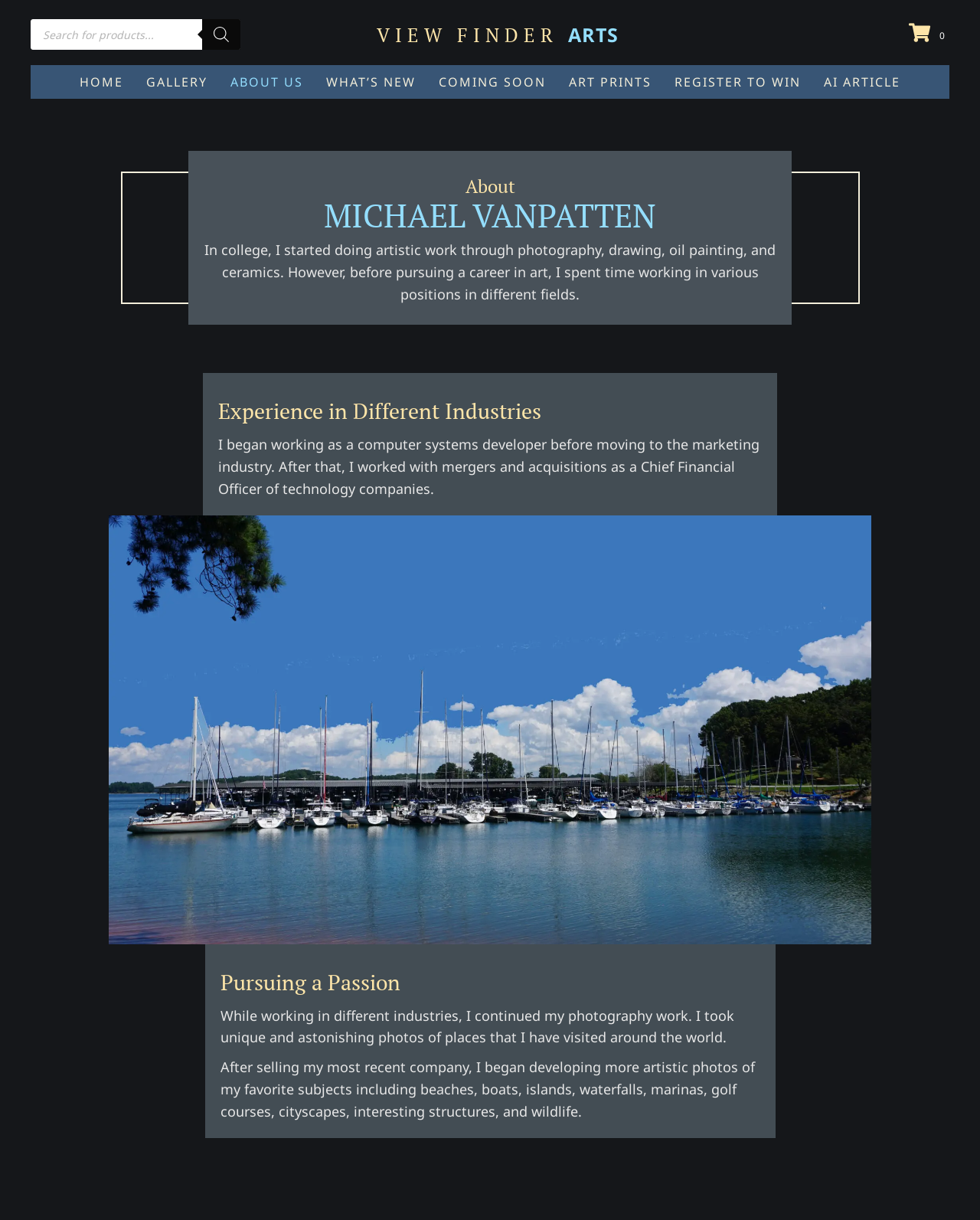Please predict the bounding box coordinates of the element's region where a click is necessary to complete the following instruction: "Go to home page". The coordinates should be represented by four float numbers between 0 and 1, i.e., [left, top, right, bottom].

[0.07, 0.053, 0.138, 0.082]